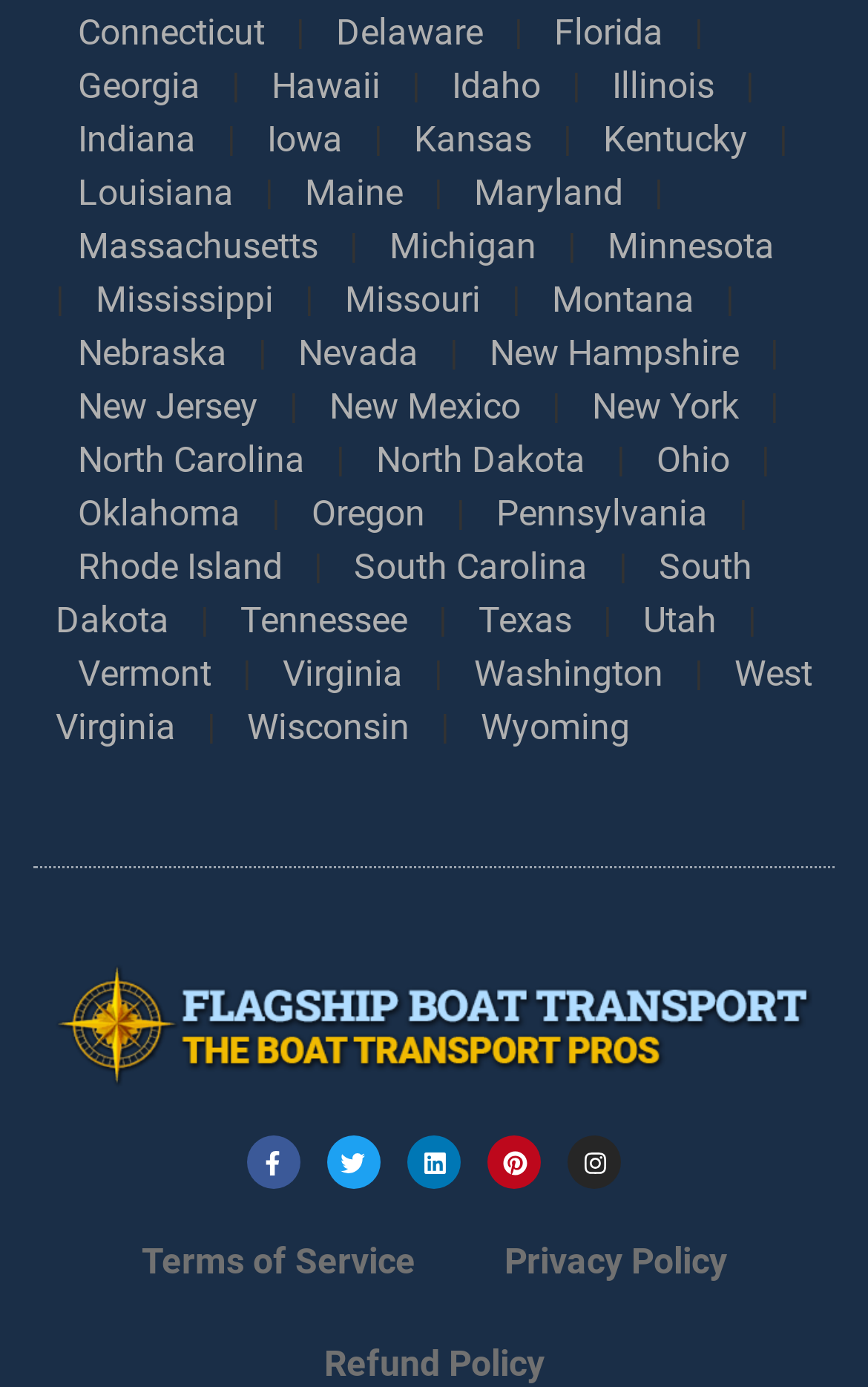Find the bounding box coordinates for the area that should be clicked to accomplish the instruction: "Visit Facebook page".

[0.283, 0.819, 0.345, 0.858]